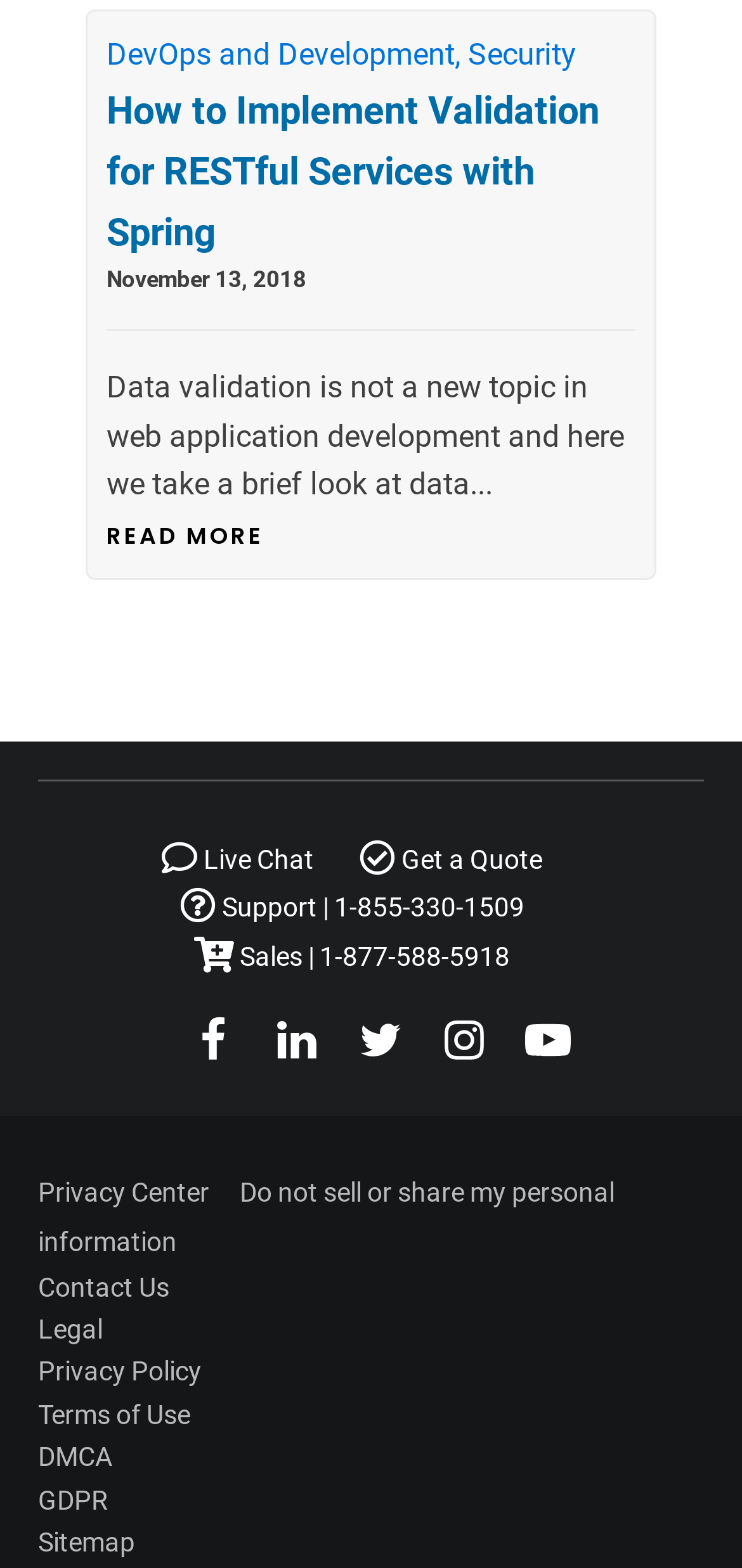Using the elements shown in the image, answer the question comprehensively: What is the topic of the article?

The topic of the article can be determined by reading the text 'Data validation is not a new topic in web application development and here we take a brief look at data...' which is a part of the article's content.